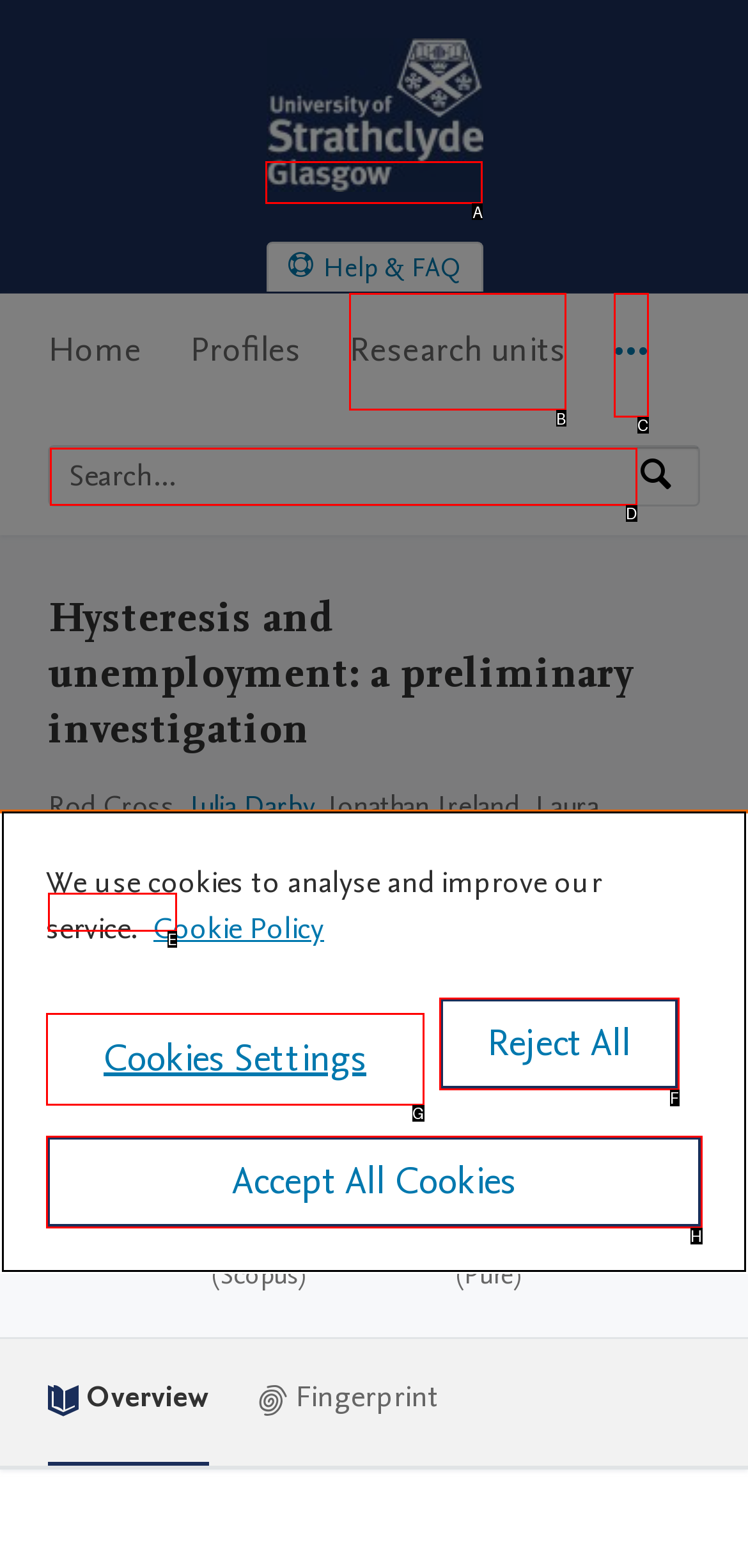Select the correct option from the given choices to perform this task: Go to University of Strathclyde Home. Provide the letter of that option.

A